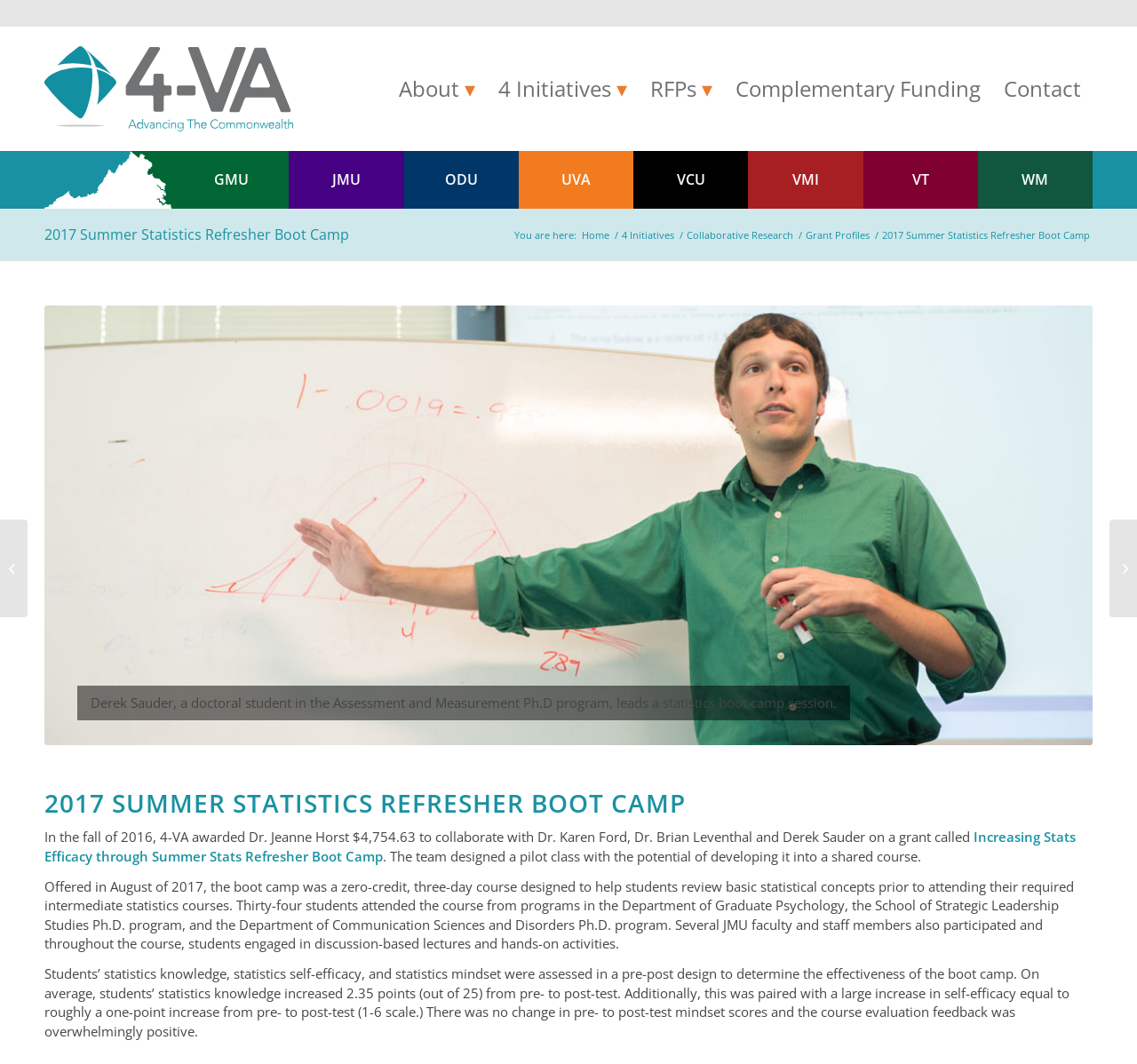What is the primary heading on this webpage?

2017 Summer Statistics Refresher Boot Camp